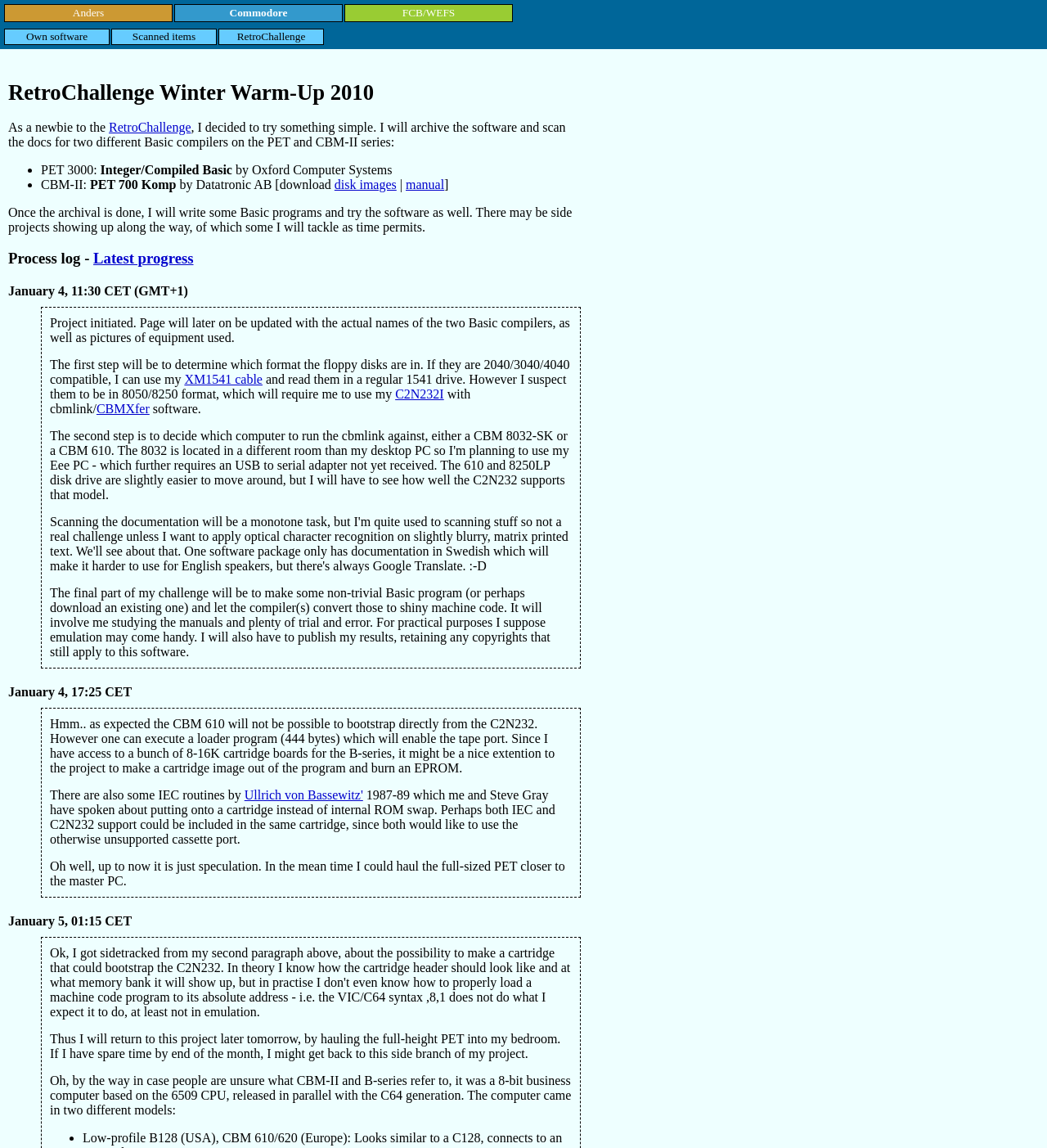Identify the bounding box coordinates for the UI element described as follows: "Commodore". Ensure the coordinates are four float numbers between 0 and 1, formatted as [left, top, right, bottom].

[0.219, 0.006, 0.275, 0.016]